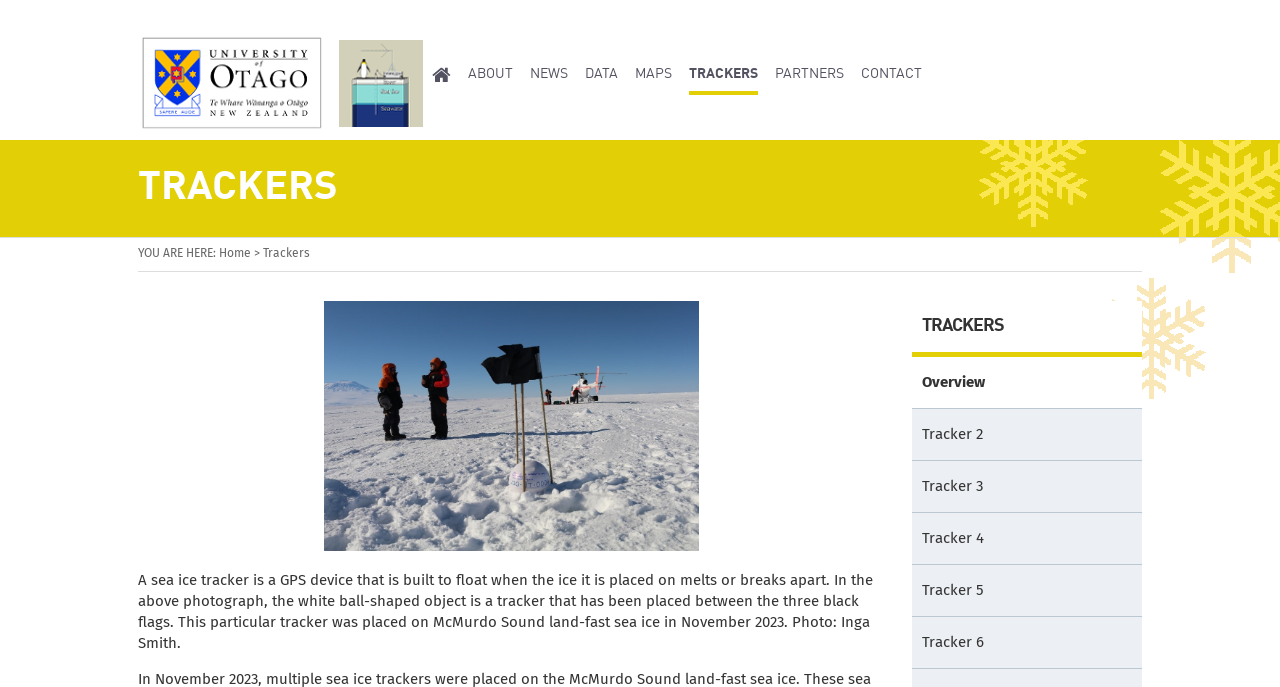Given the description: "November 19, 2020", determine the bounding box coordinates of the UI element. The coordinates should be formatted as four float numbers between 0 and 1, [left, top, right, bottom].

None